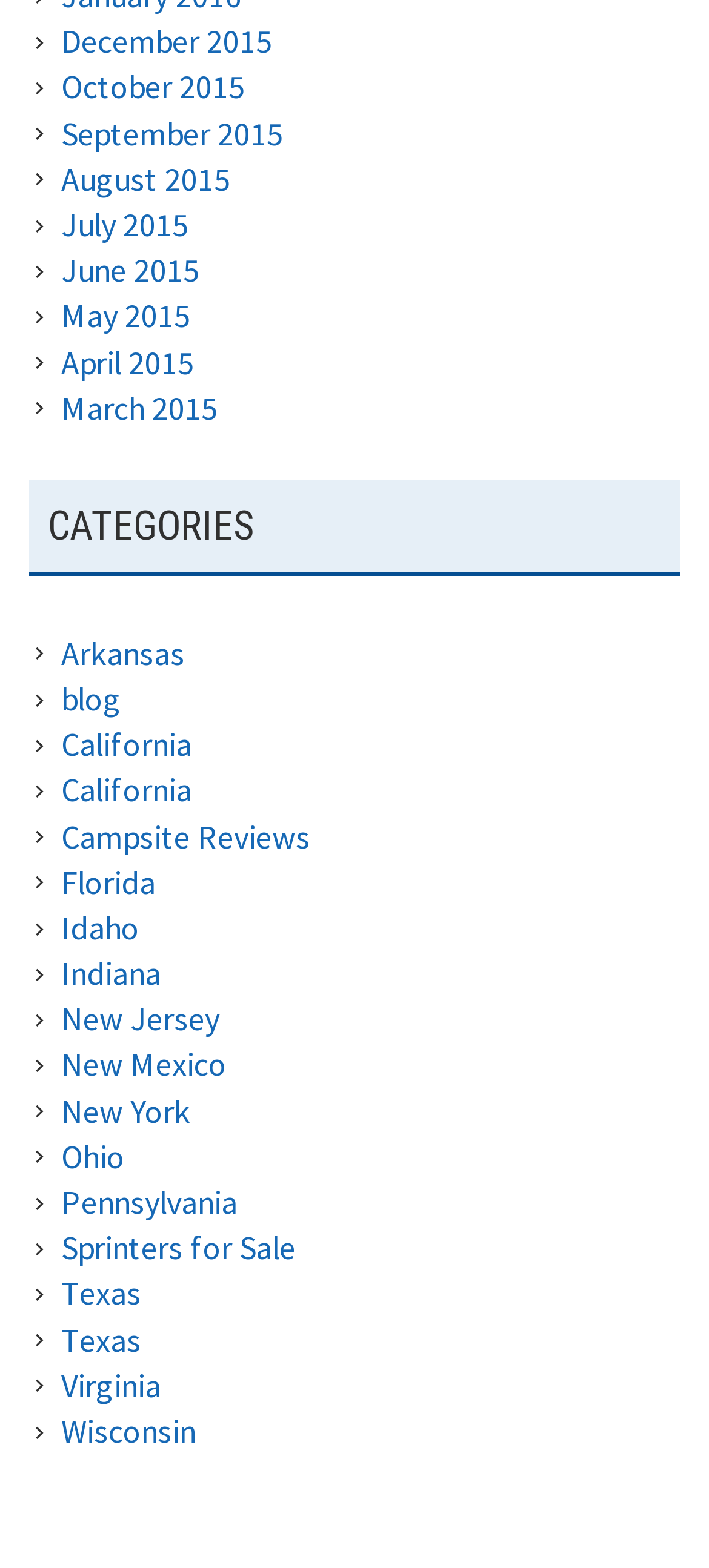Determine the bounding box coordinates for the HTML element mentioned in the following description: "December 2015". The coordinates should be a list of four floats ranging from 0 to 1, represented as [left, top, right, bottom].

[0.086, 0.013, 0.384, 0.04]